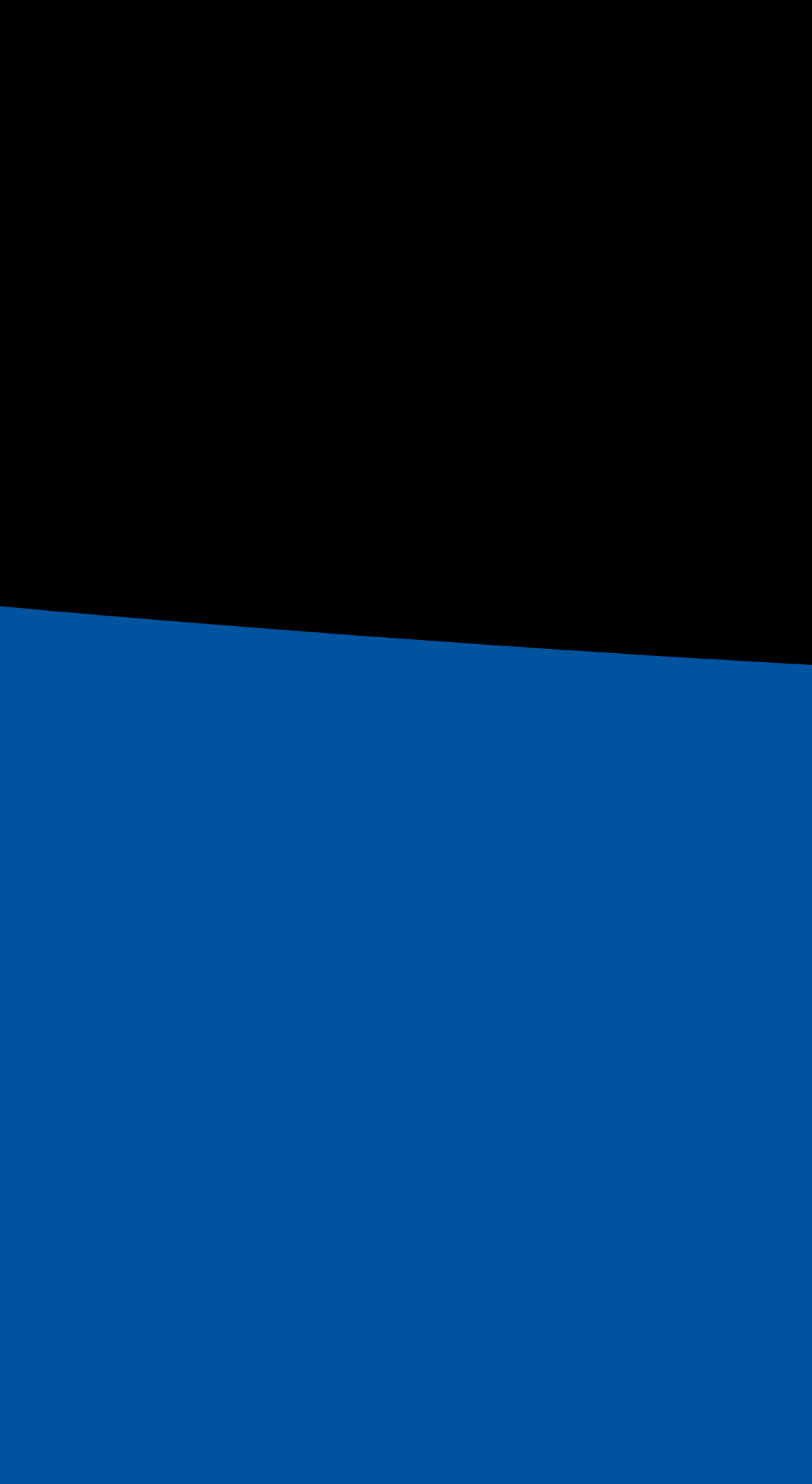Provide a brief response in the form of a single word or phrase:
What are the hours of operation on Monday to Friday?

9:00AM–1:00PM, 3:00–6:00PM